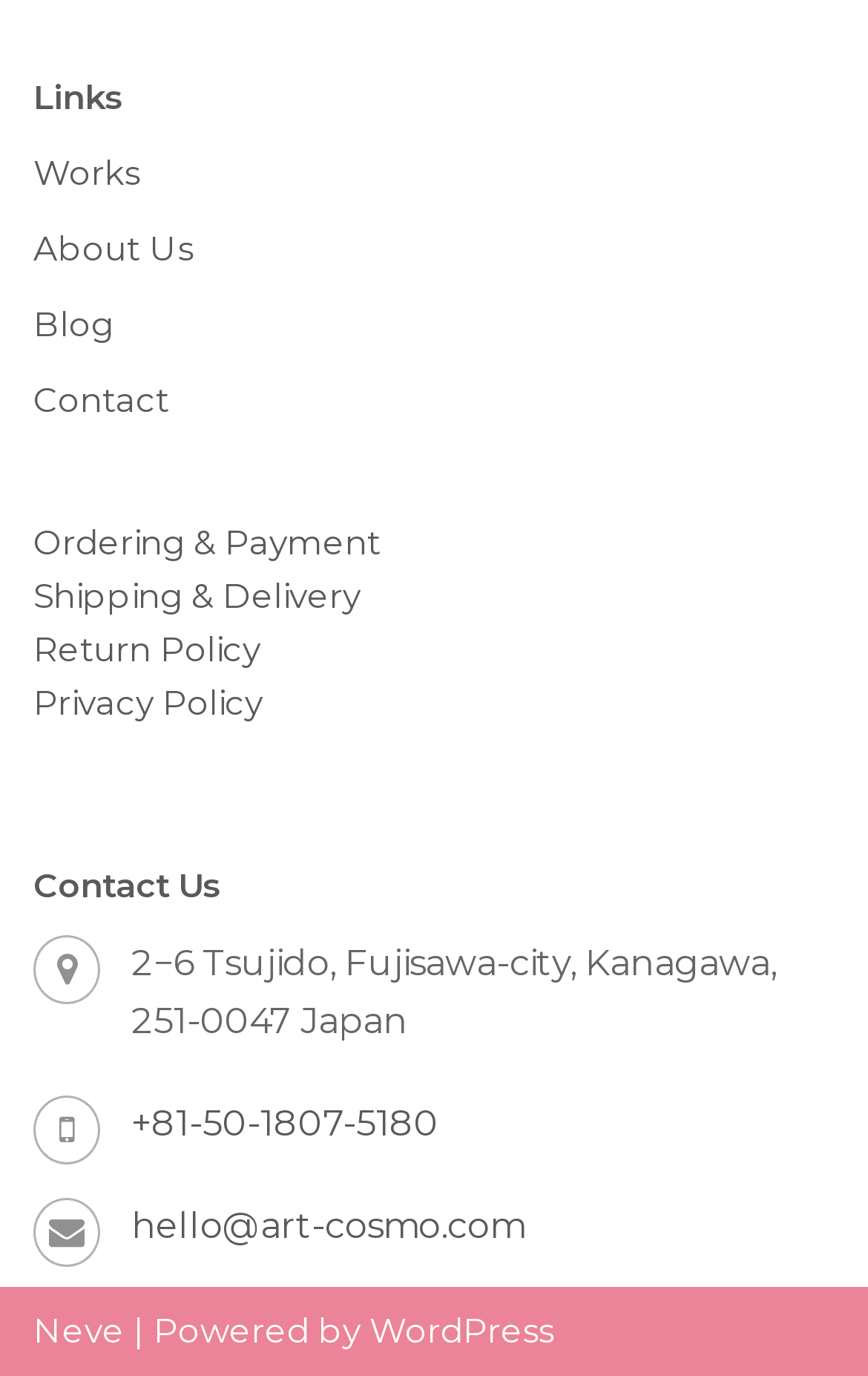Indicate the bounding box coordinates of the clickable region to achieve the following instruction: "view recent posts."

None